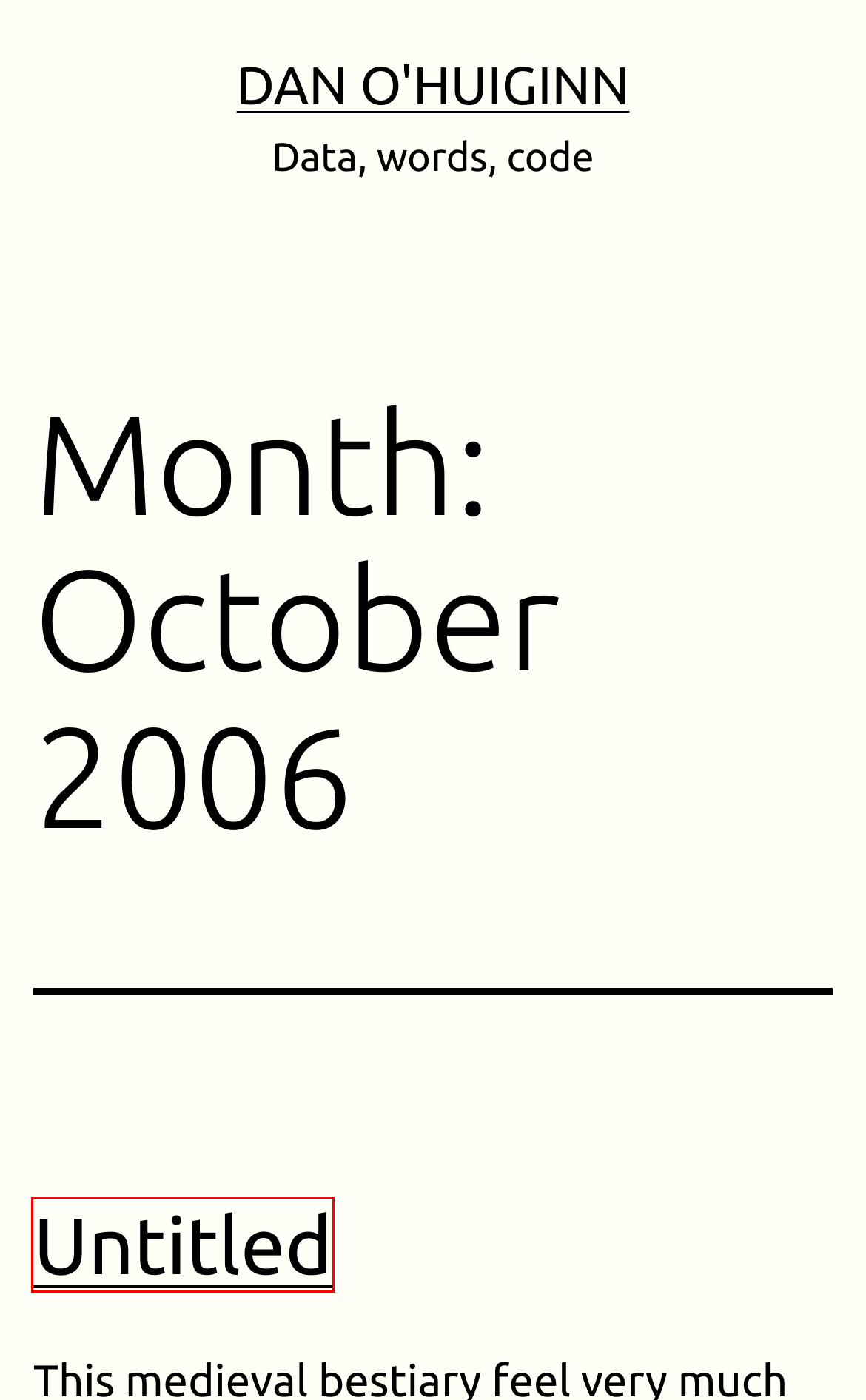Look at the screenshot of a webpage where a red rectangle bounding box is present. Choose the webpage description that best describes the new webpage after clicking the element inside the red bounding box. Here are the candidates:
A. Protected: – Dan O'Huiginn
B. Dariga – Dan O'Huiginn
C. June 2005 – Dan O'Huiginn
D. December 2020 – Dan O'Huiginn
E. Dan O'Huiginn
F. January 2009 – Dan O'Huiginn
G. October 2010 – Dan O'Huiginn
H. October 2015 – Dan O'Huiginn

E